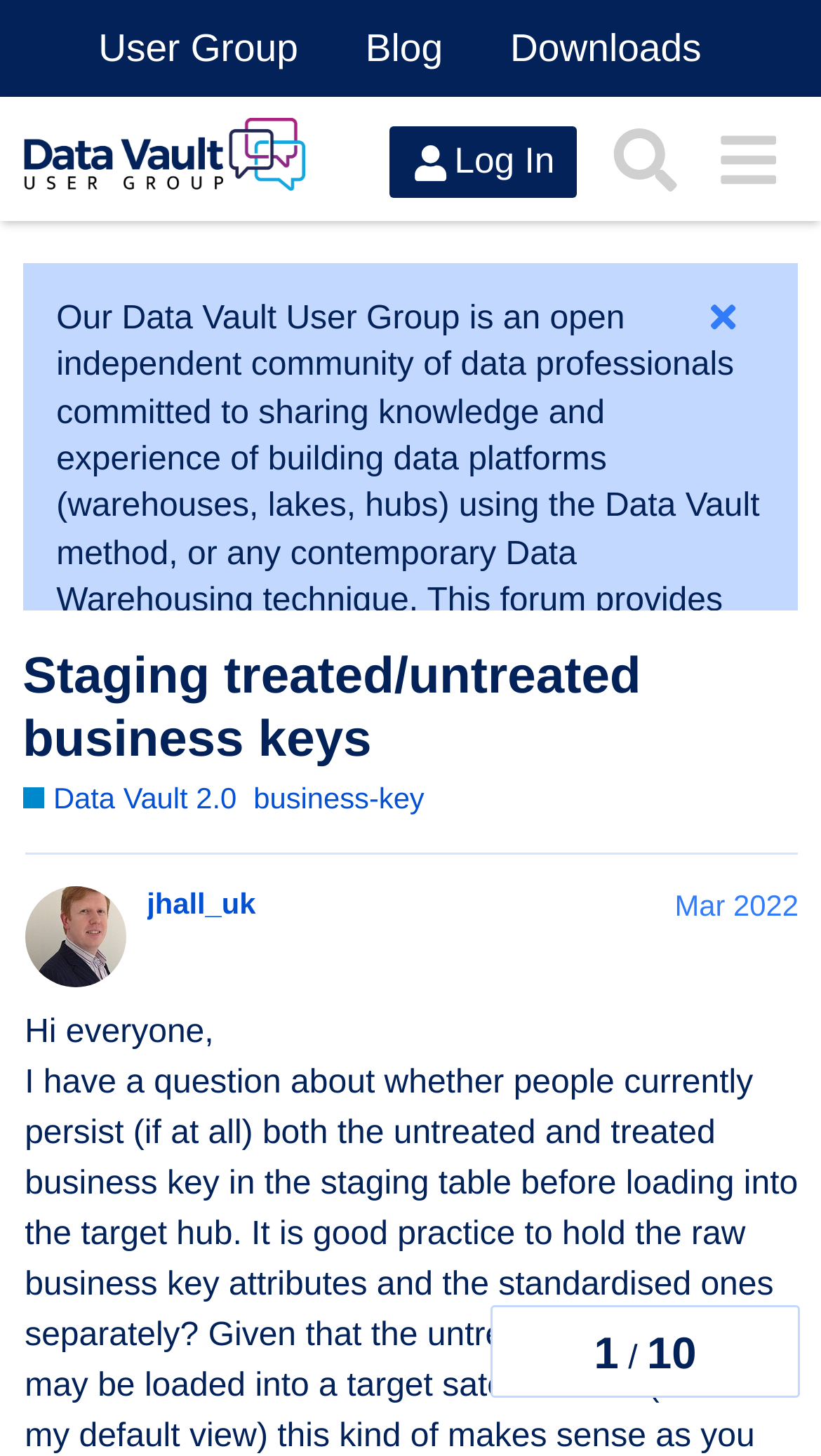Who started the current discussion?
Please answer the question with a detailed response using the information from the screenshot.

I found the answer by looking at the section where it says 'jhall_uk Mar 2022'. This suggests that the person who started the current discussion is jhall_uk.